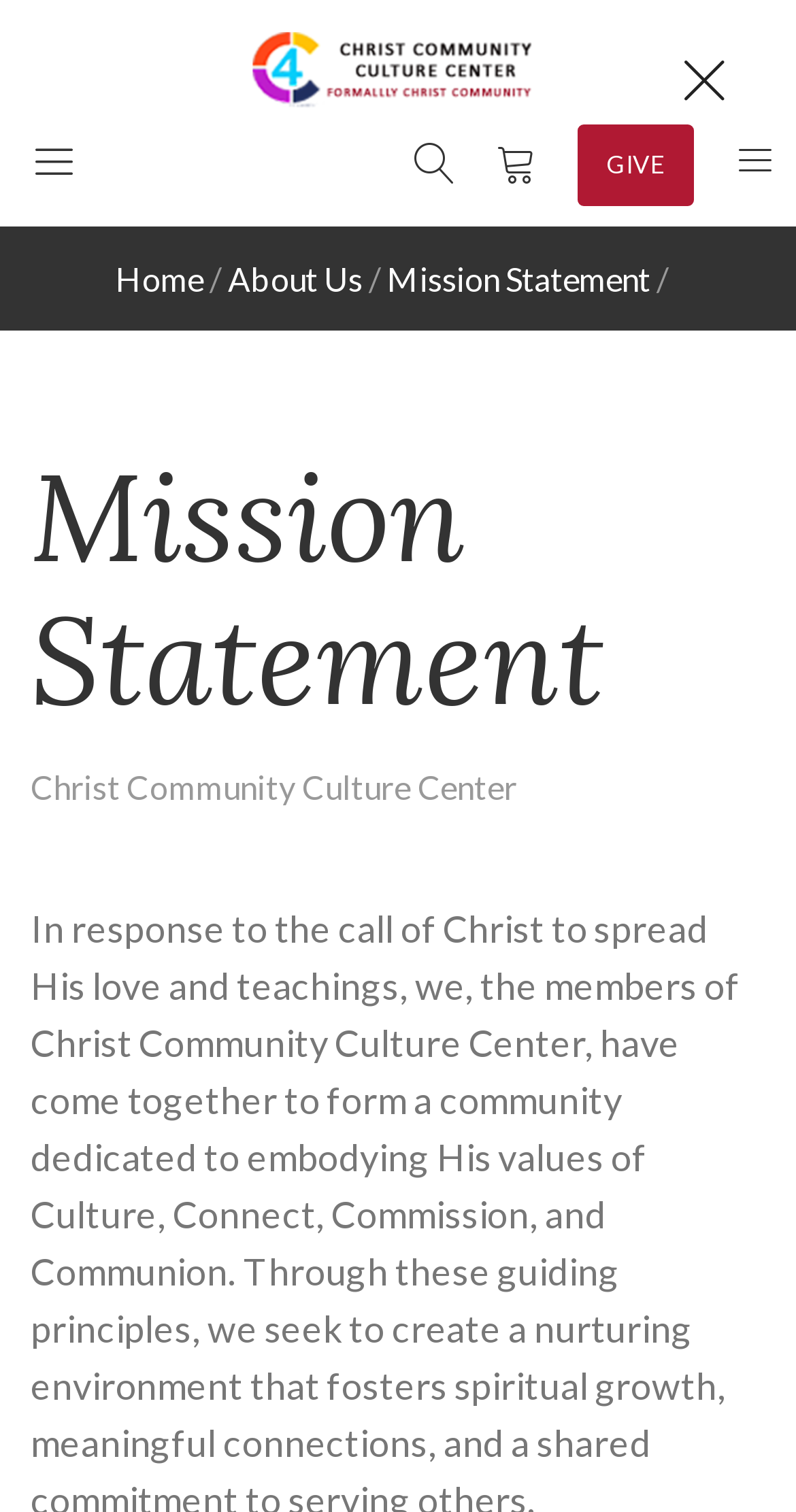How many buttons are on the webpage? Please answer the question using a single word or phrase based on the image.

4